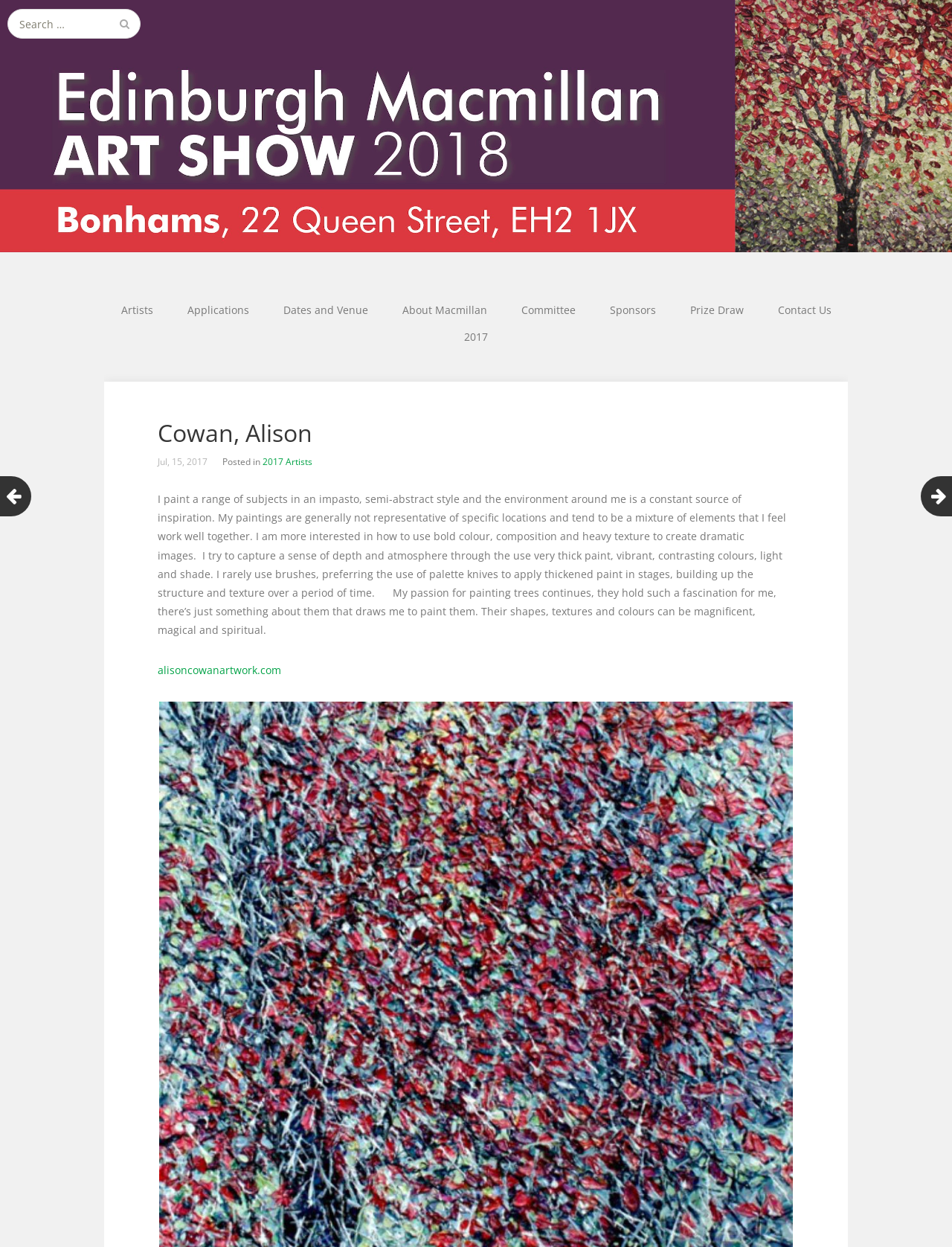Please locate the bounding box coordinates of the element's region that needs to be clicked to follow the instruction: "Visit Alison Cowan's artwork website". The bounding box coordinates should be provided as four float numbers between 0 and 1, i.e., [left, top, right, bottom].

[0.166, 0.531, 0.295, 0.543]